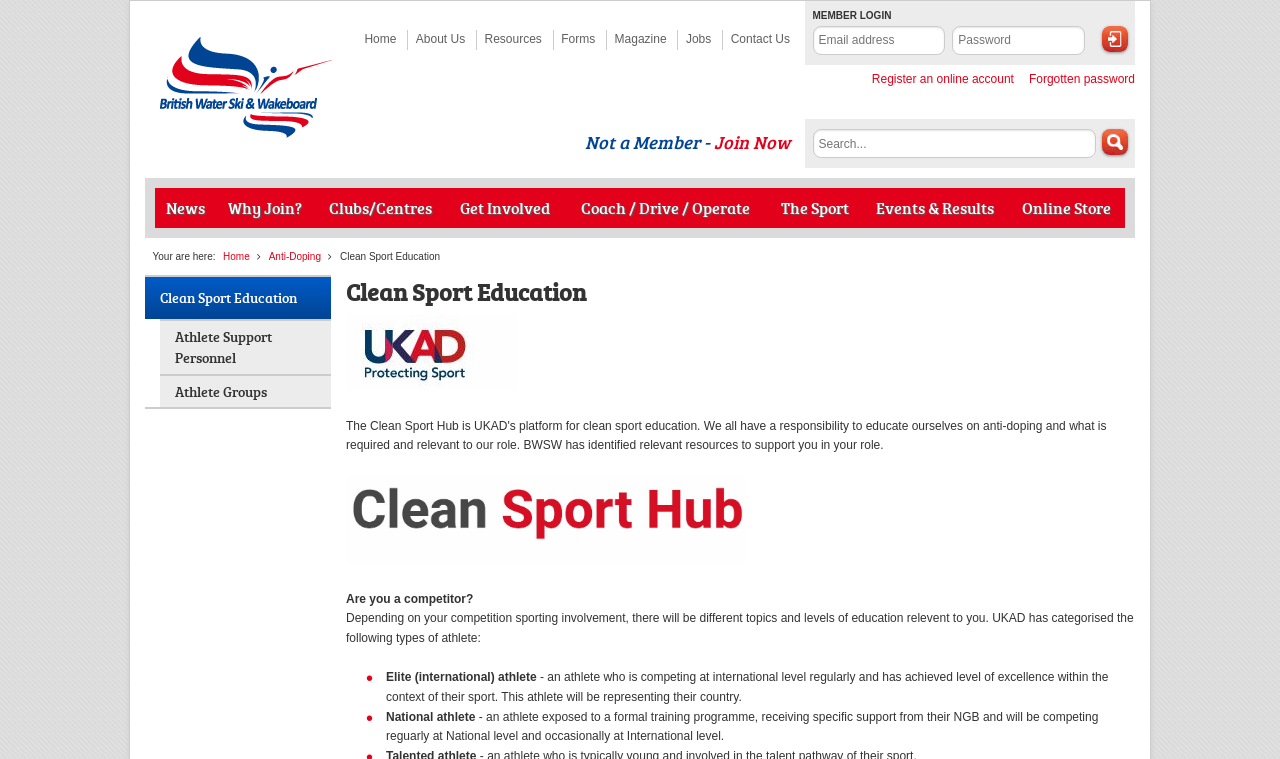Please determine the bounding box coordinates of the area that needs to be clicked to complete this task: 'Join the British Water Ski and Wakeboard'. The coordinates must be four float numbers between 0 and 1, formatted as [left, top, right, bottom].

[0.558, 0.171, 0.617, 0.203]